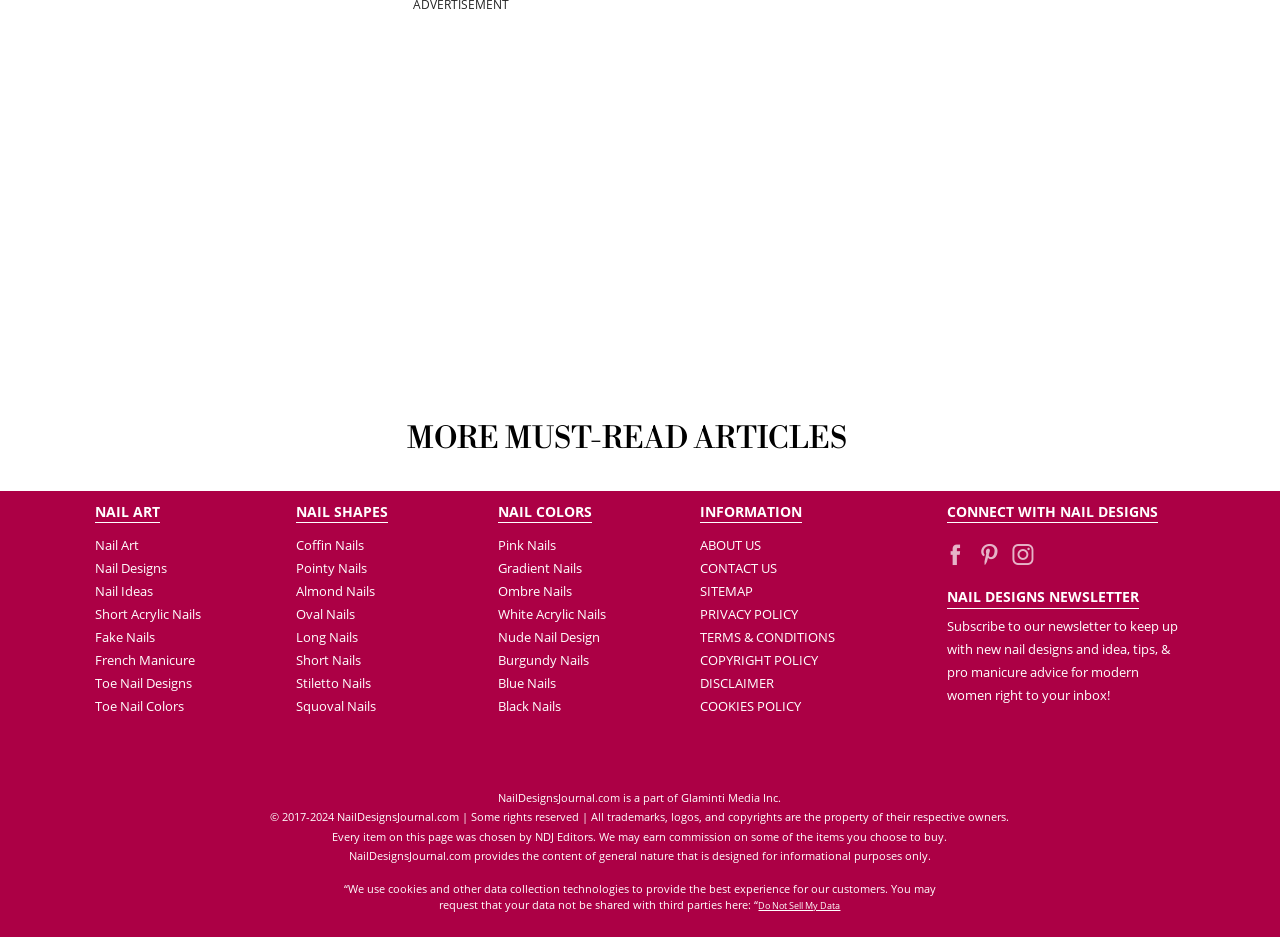Provide a brief response to the question below using one word or phrase:
What is the purpose of the newsletter subscription?

Get nail design updates